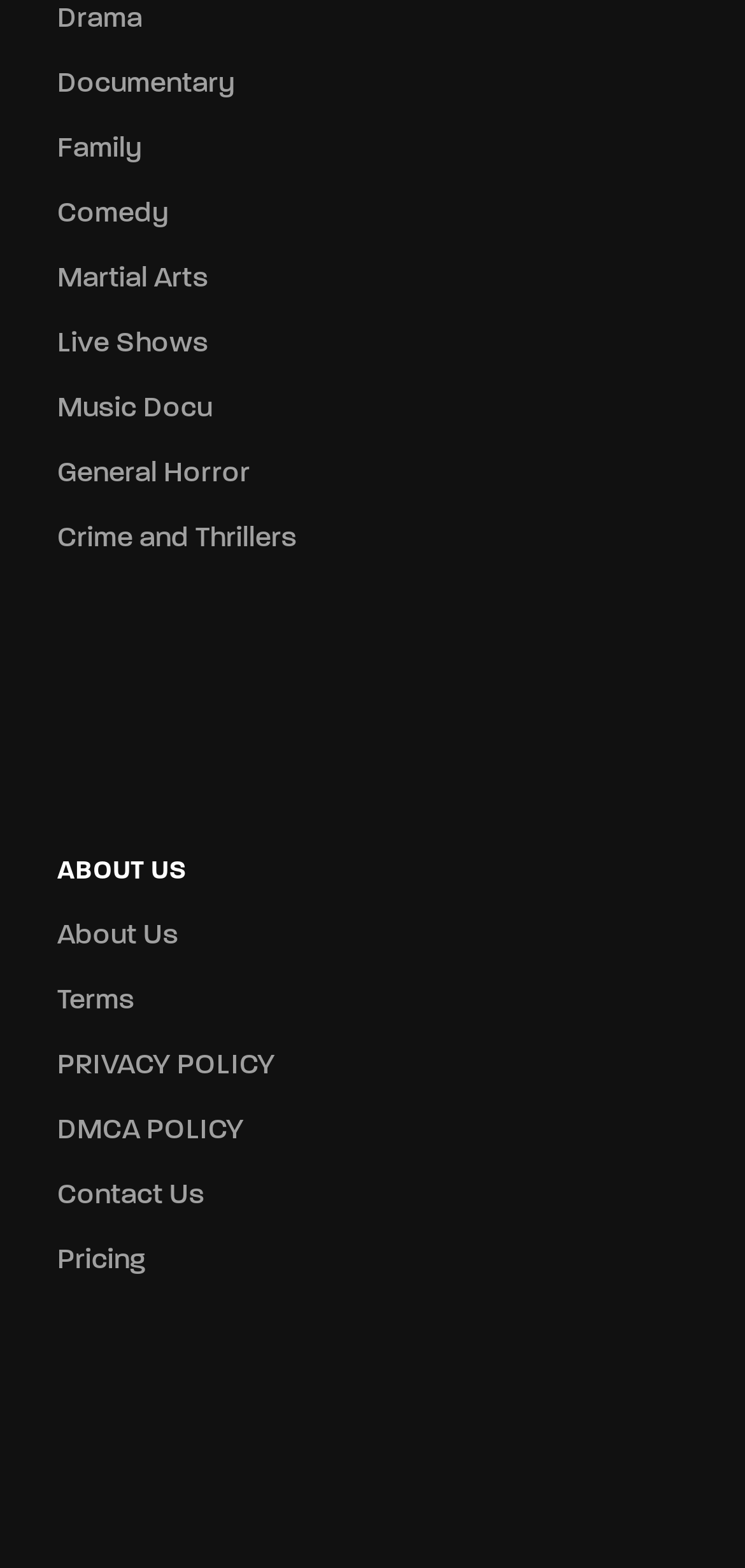Use a single word or phrase to answer this question: 
Is there a 'Contact Us' link?

Yes